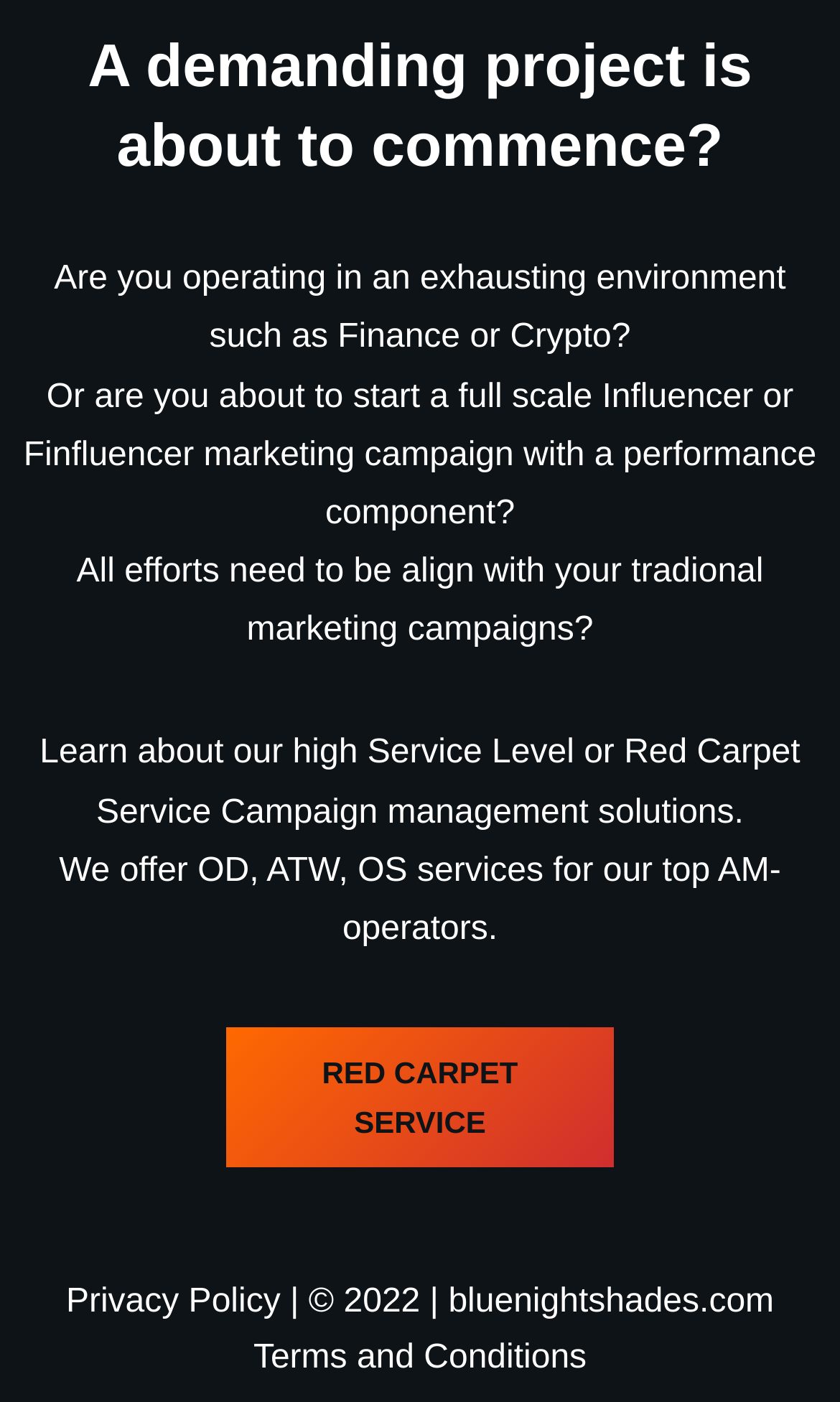How many links are present at the bottom of the page?
Carefully analyze the image and provide a thorough answer to the question.

The webpage has three links at the bottom: 'RED CARPET SERVICE', 'Privacy Policy', and 'Terms and Conditions'.